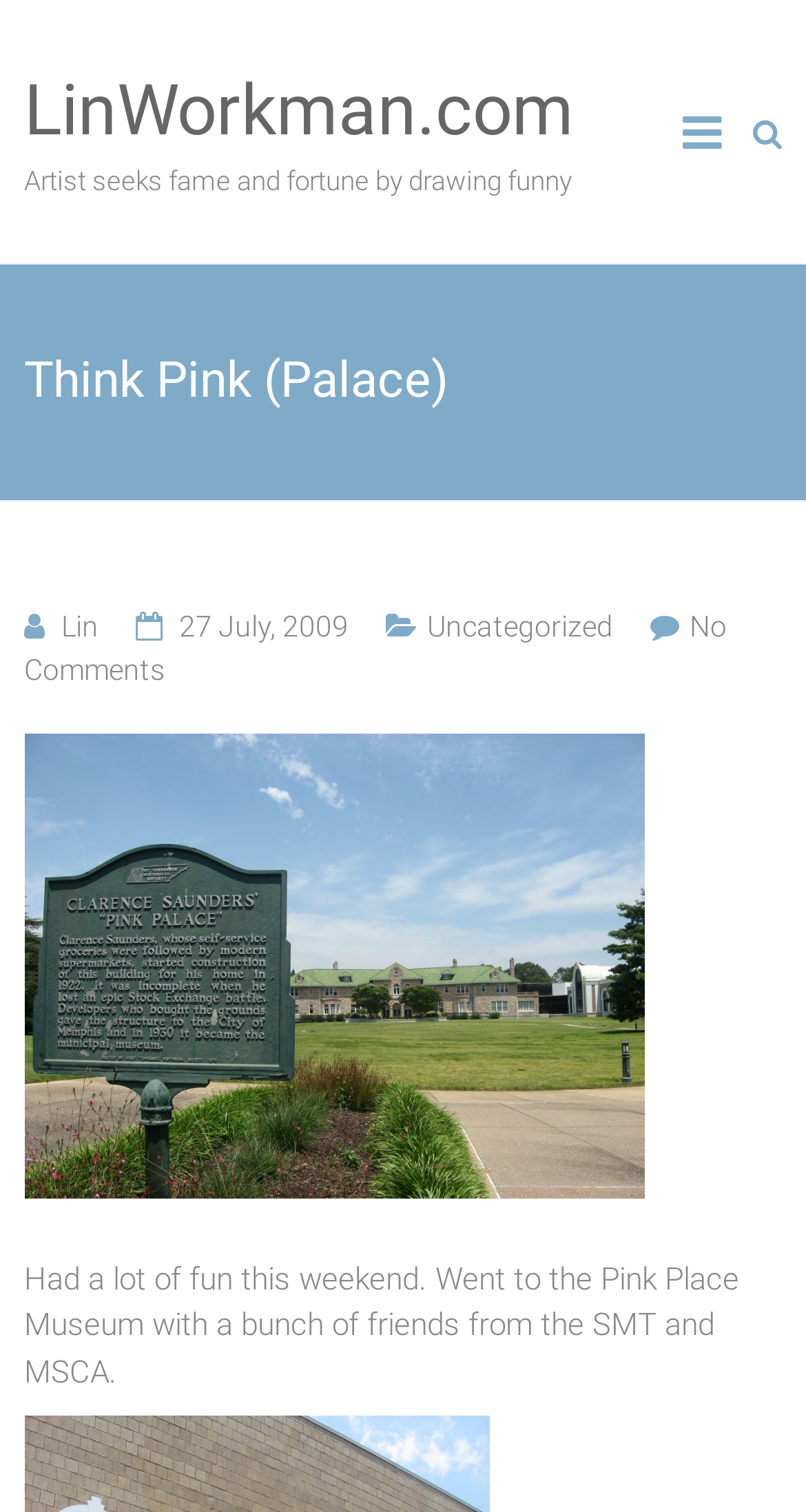What is the date of the article?
Please provide a comprehensive answer based on the contents of the image.

The answer can be found in the link '27 July, 2009' which is a part of the heading 'Think Pink (Palace)' and is likely the date of the article.